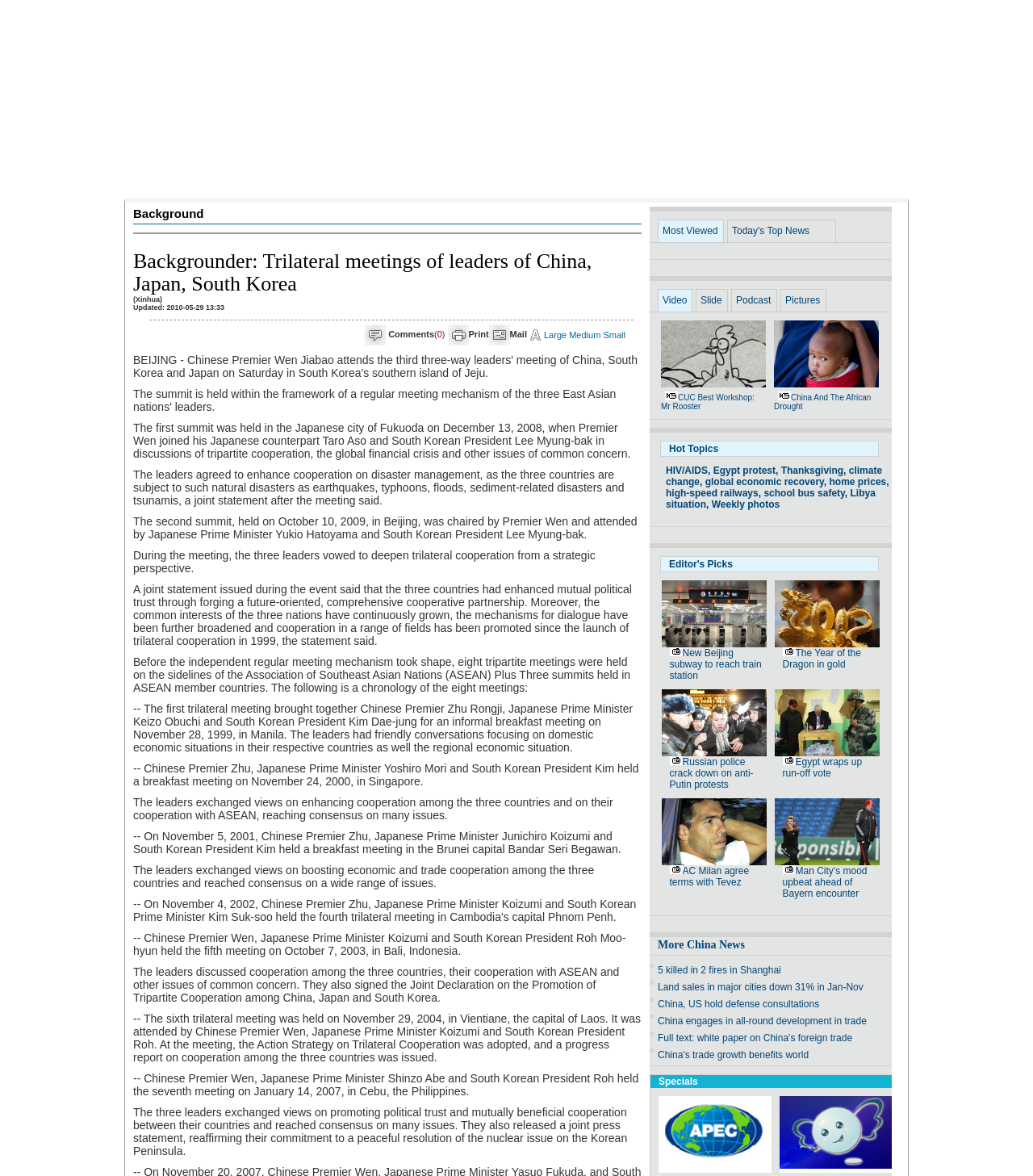How many trilateral meetings were held before the independent regular meeting mechanism took shape?
Give a single word or phrase as your answer by examining the image.

Eight